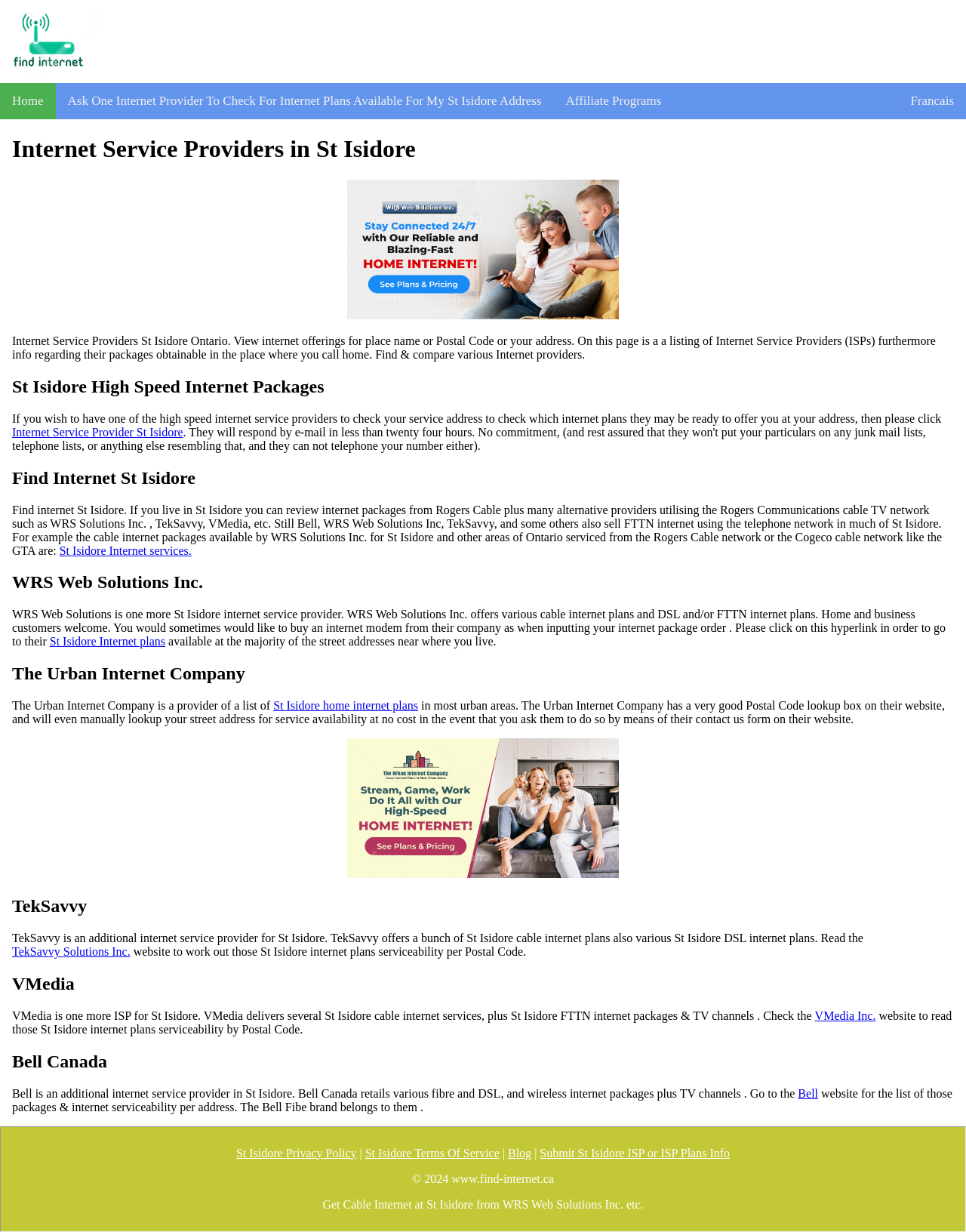Can you identify the bounding box coordinates of the clickable region needed to carry out this instruction: 'Find internet plans in St Isidore'? The coordinates should be four float numbers within the range of 0 to 1, stated as [left, top, right, bottom].

[0.359, 0.146, 0.641, 0.262]